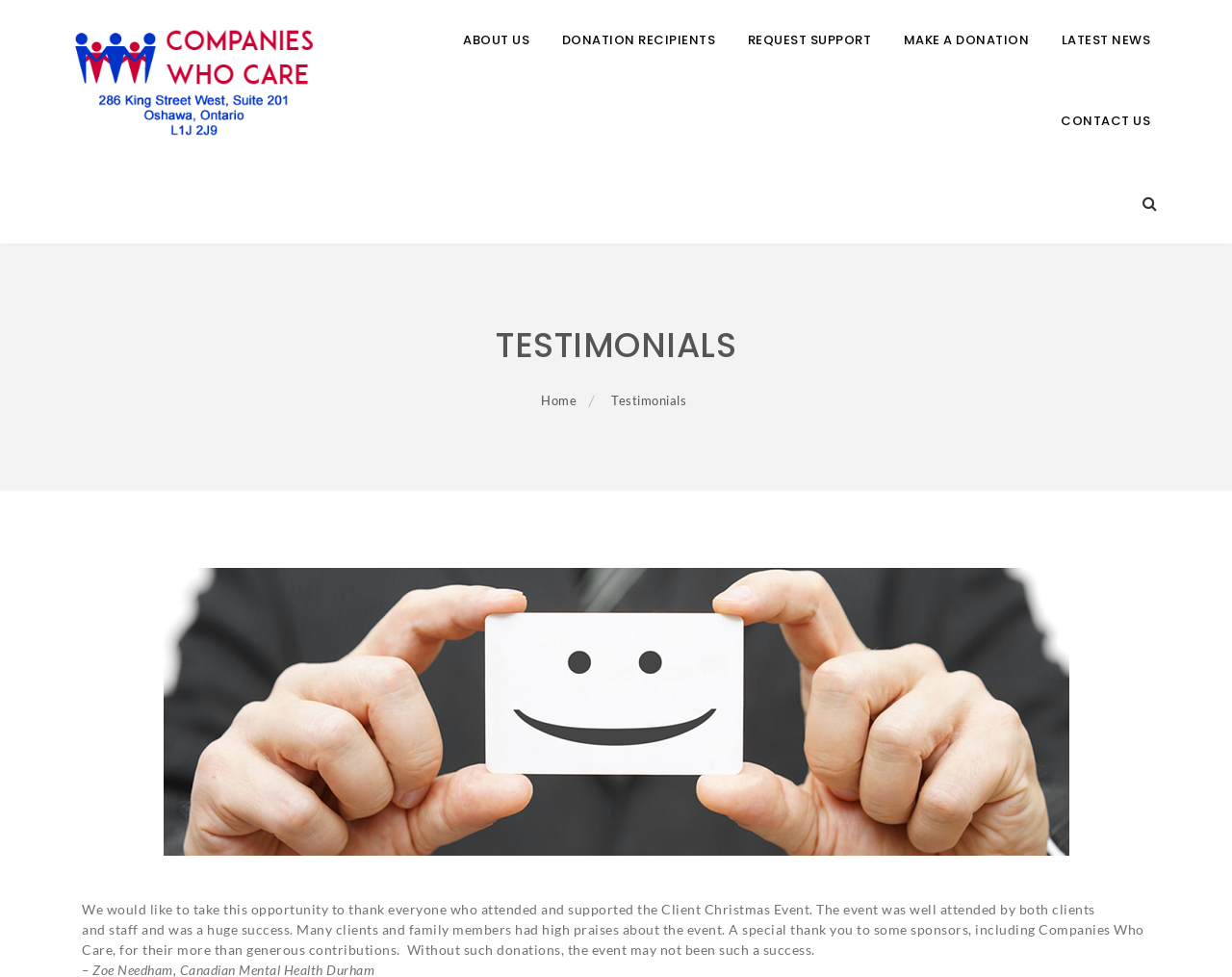Identify the bounding box coordinates of the region I need to click to complete this instruction: "read testimonials".

[0.066, 0.922, 0.929, 0.98]